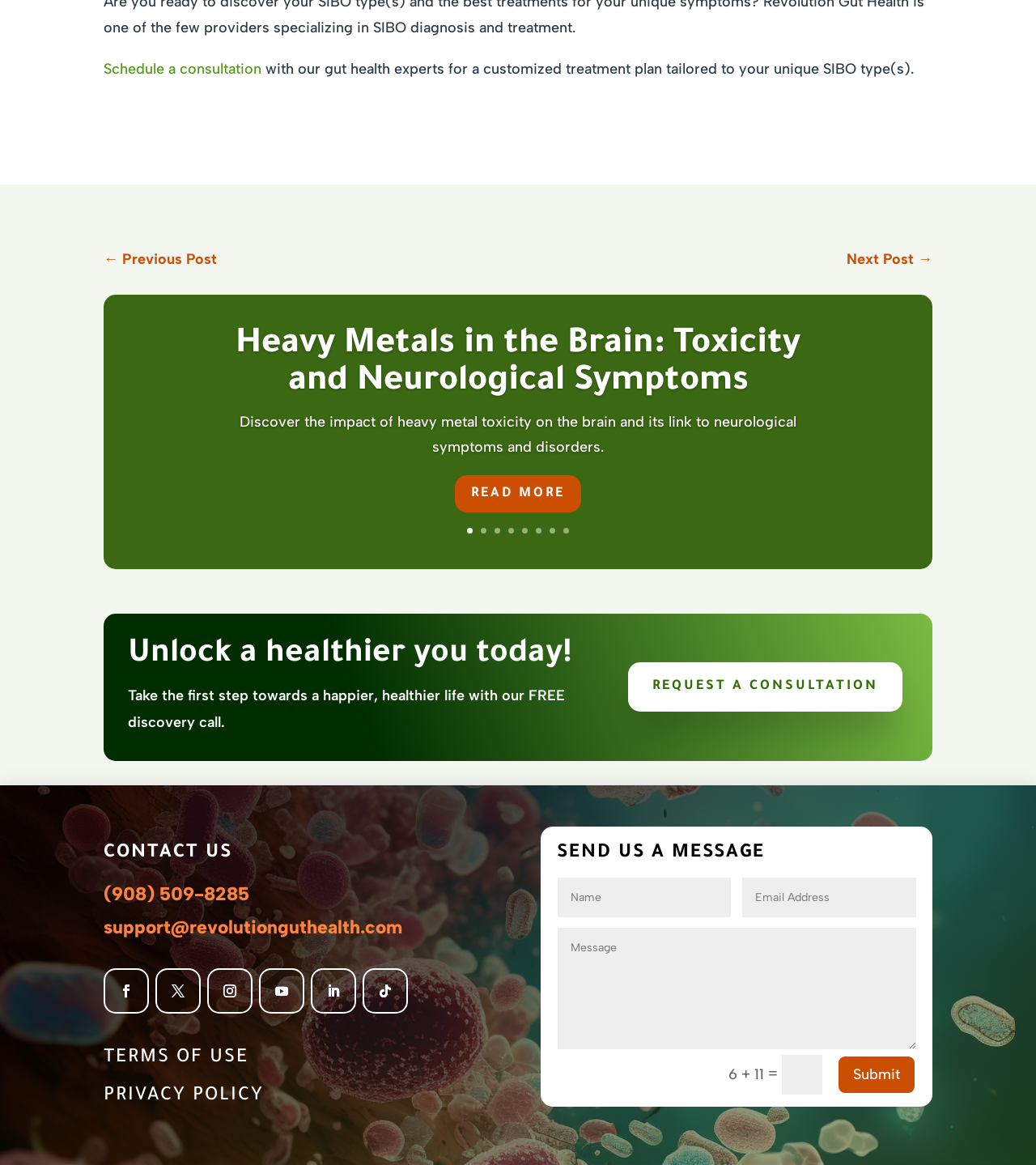Find and indicate the bounding box coordinates of the region you should select to follow the given instruction: "Schedule a consultation".

[0.1, 0.051, 0.252, 0.067]